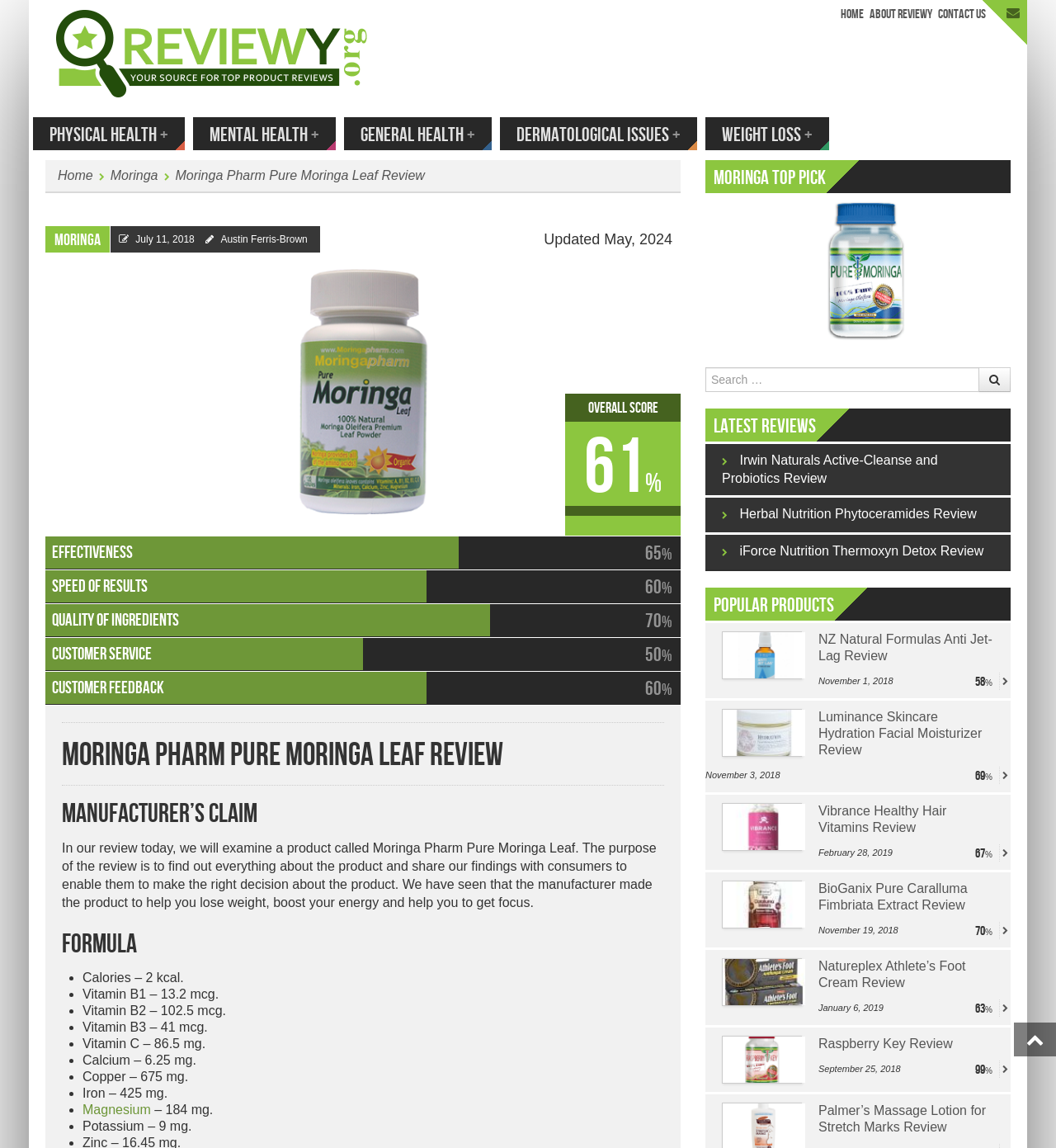Using floating point numbers between 0 and 1, provide the bounding box coordinates in the format (top-left x, top-left y, bottom-right x, bottom-right y). Locate the UI element described here: About Reviewy

[0.823, 0.006, 0.883, 0.019]